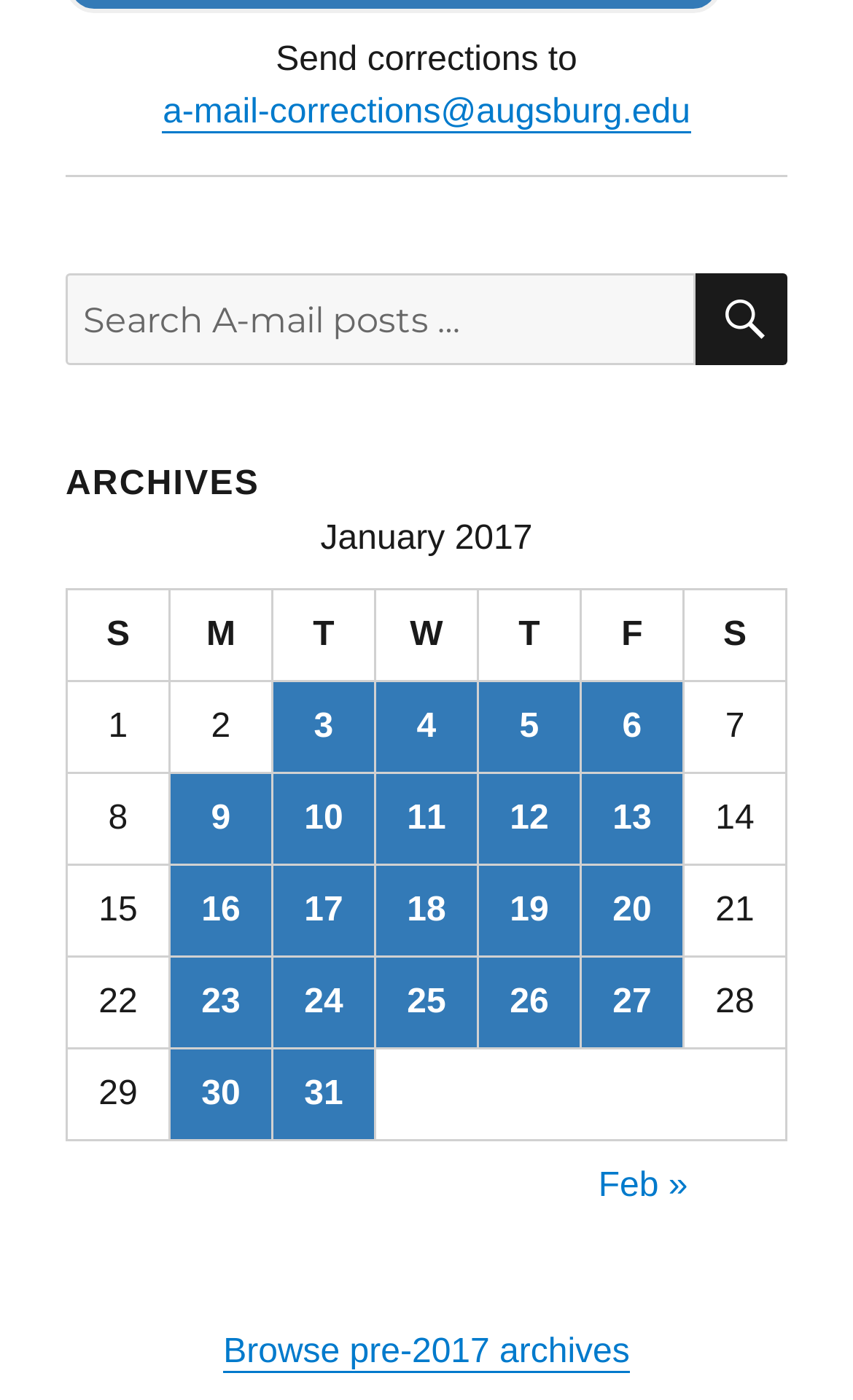Based on the image, please elaborate on the answer to the following question:
What is the title of the table?

The table has a caption 'January 2017' which indicates that it is a table showing archives for January 2017.